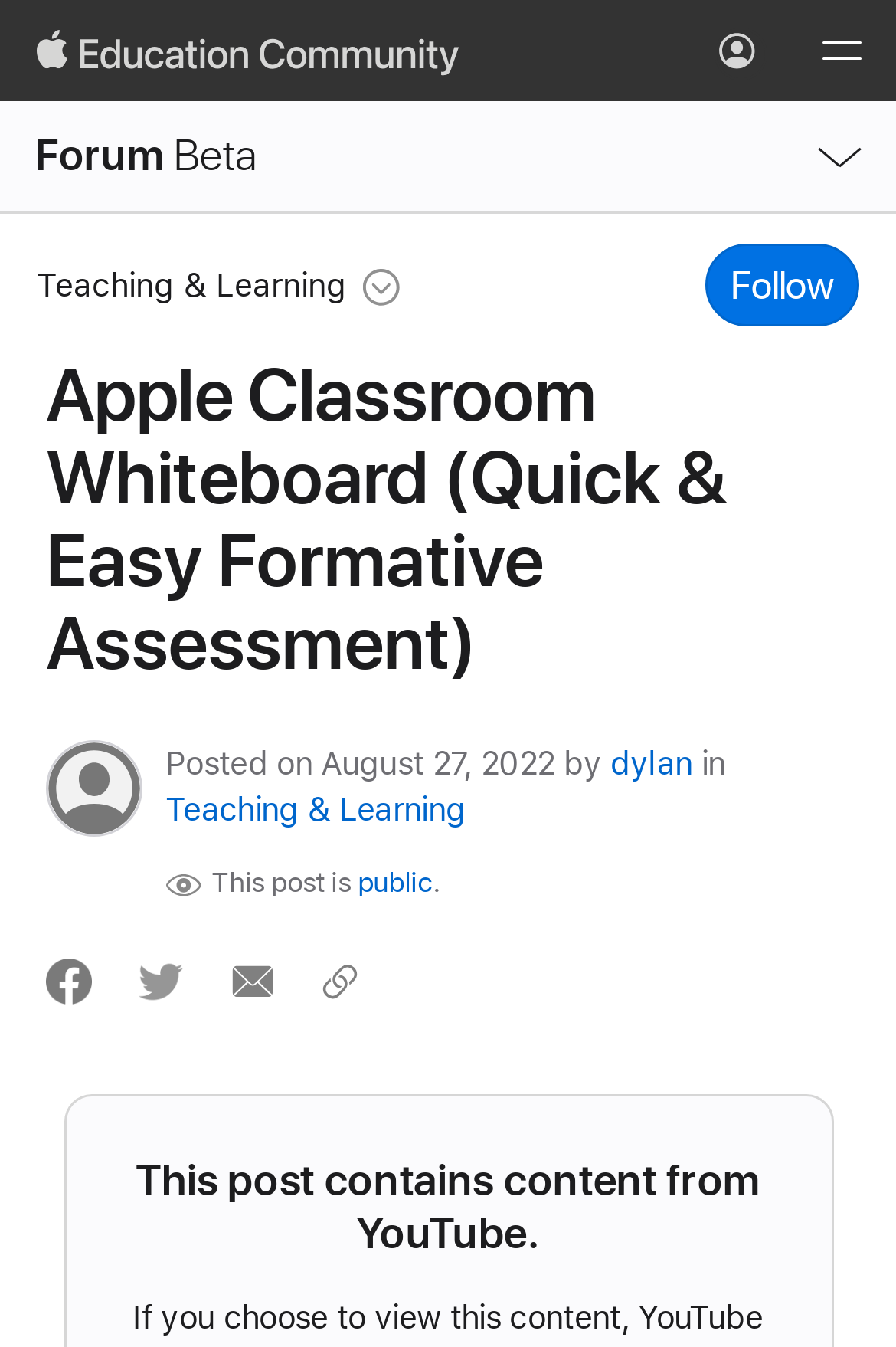What is the category of the post?
Using the image as a reference, give a one-word or short phrase answer.

Teaching & Learning